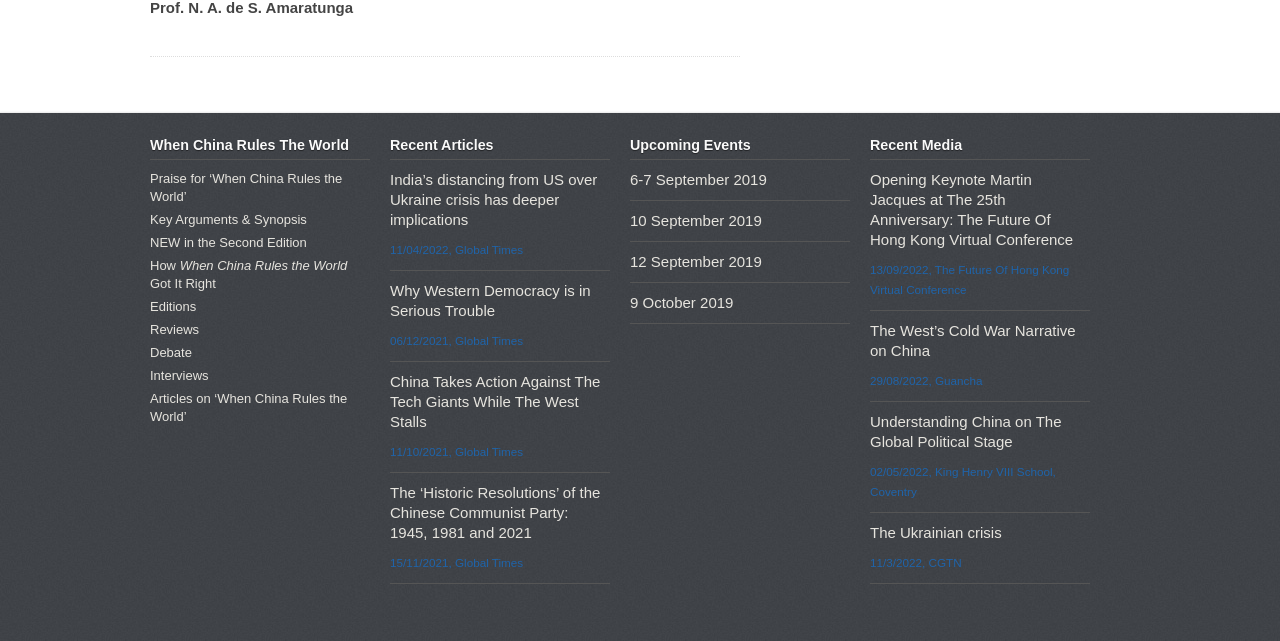What is the topic of the article 'Why Western Democracy is in Serious Trouble'?
Give a thorough and detailed response to the question.

The topic of the article 'Why Western Democracy is in Serious Trouble' can be inferred from the title of the article. The article is likely discussing the challenges or problems faced by Western democracy.